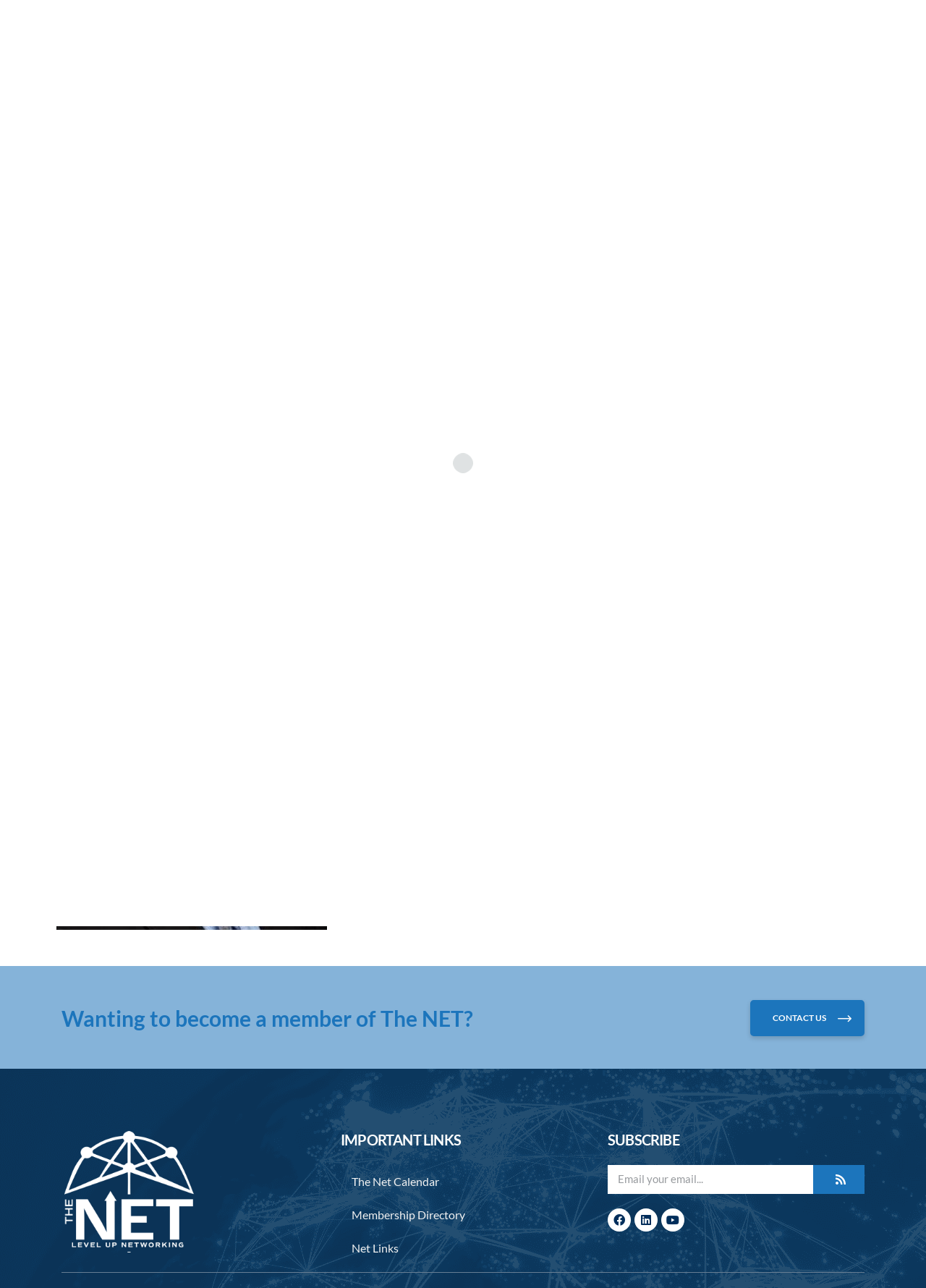Indicate the bounding box coordinates of the element that needs to be clicked to satisfy the following instruction: "Click on Home". The coordinates should be four float numbers between 0 and 1, i.e., [left, top, right, bottom].

[0.25, 0.024, 0.305, 0.047]